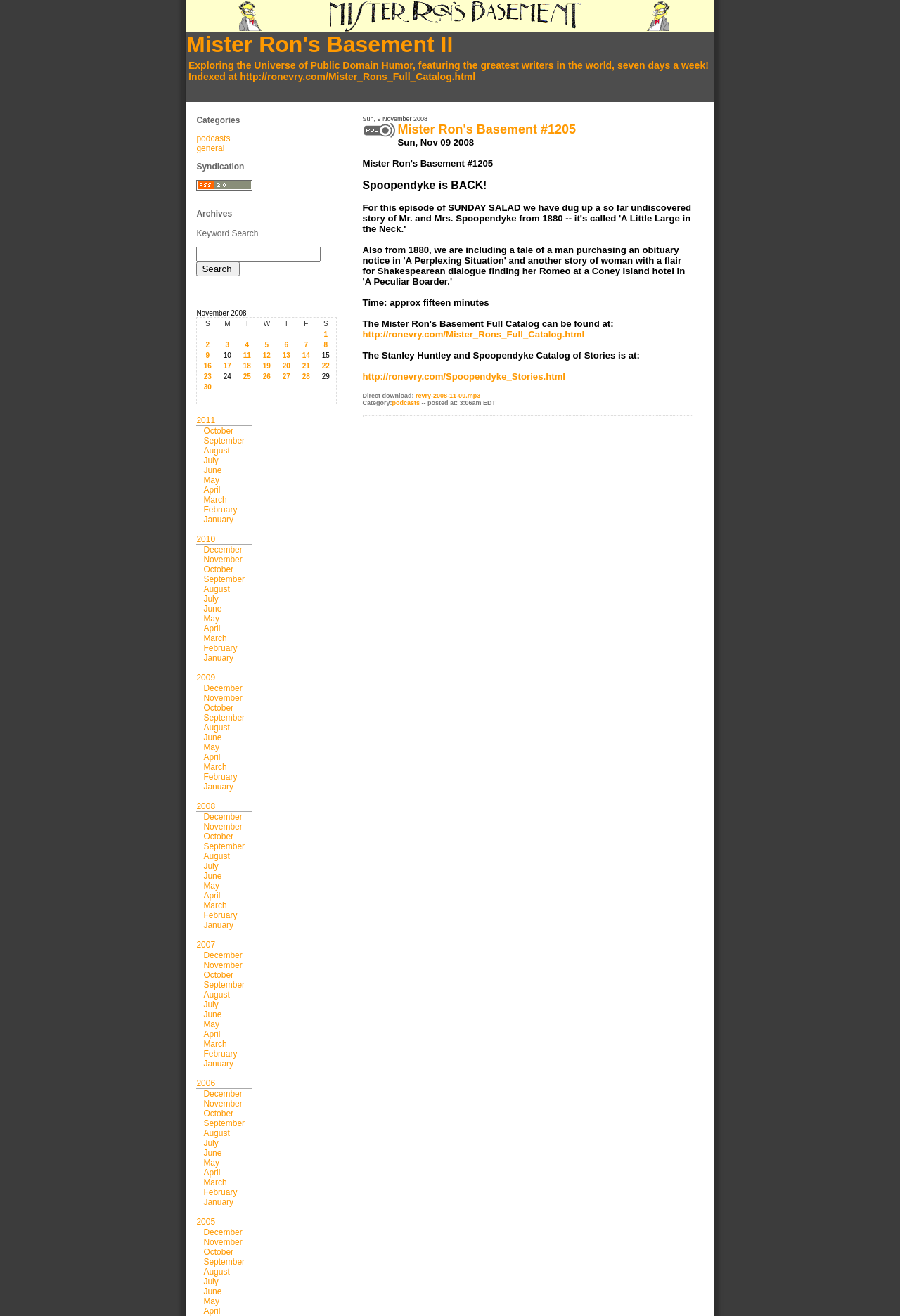Locate the bounding box coordinates of the clickable region to complete the following instruction: "Search for a keyword."

[0.218, 0.188, 0.357, 0.199]